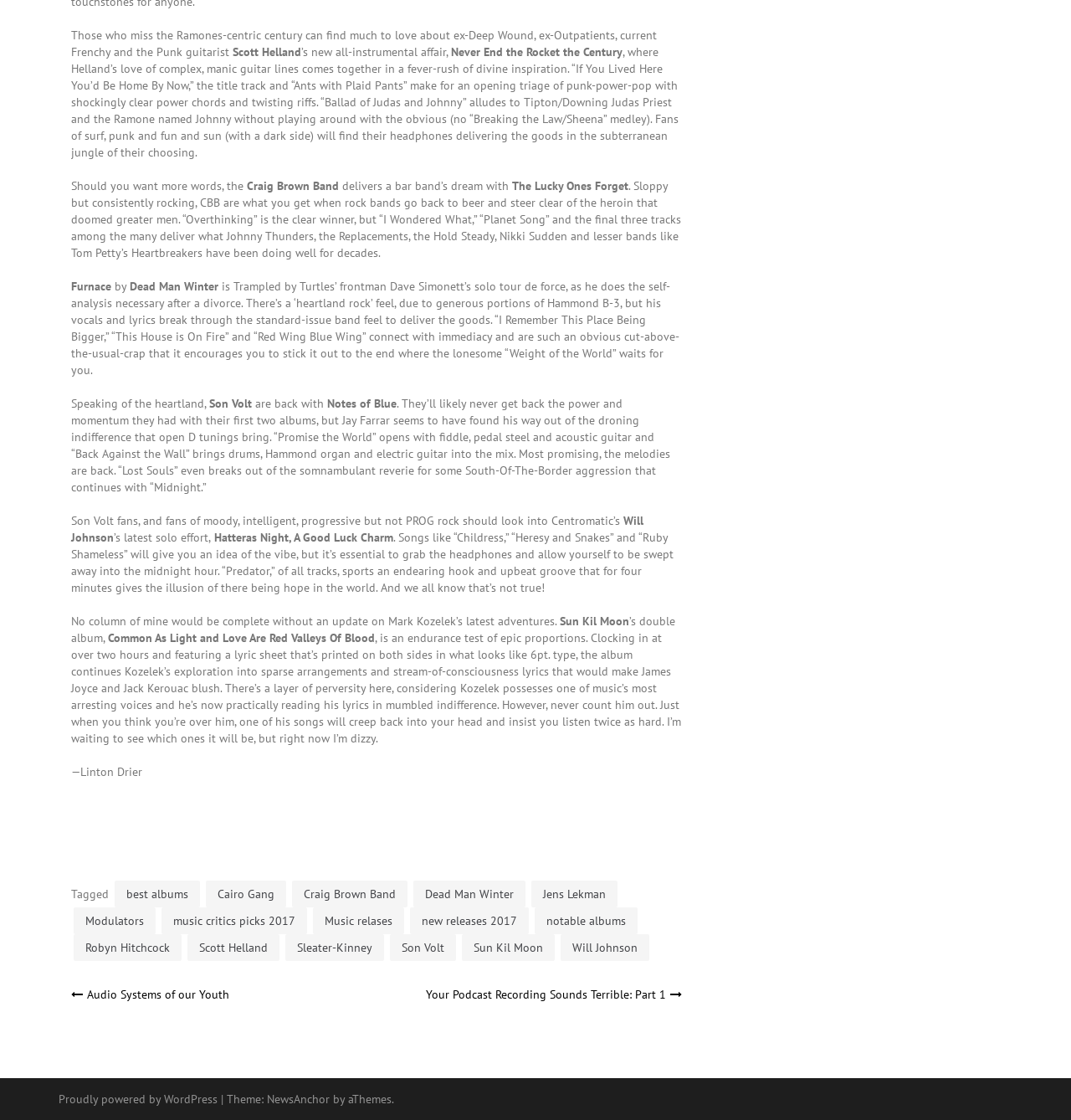Locate the bounding box coordinates of the element's region that should be clicked to carry out the following instruction: "Read the article about Son Volt's new album". The coordinates need to be four float numbers between 0 and 1, i.e., [left, top, right, bottom].

[0.195, 0.354, 0.235, 0.367]